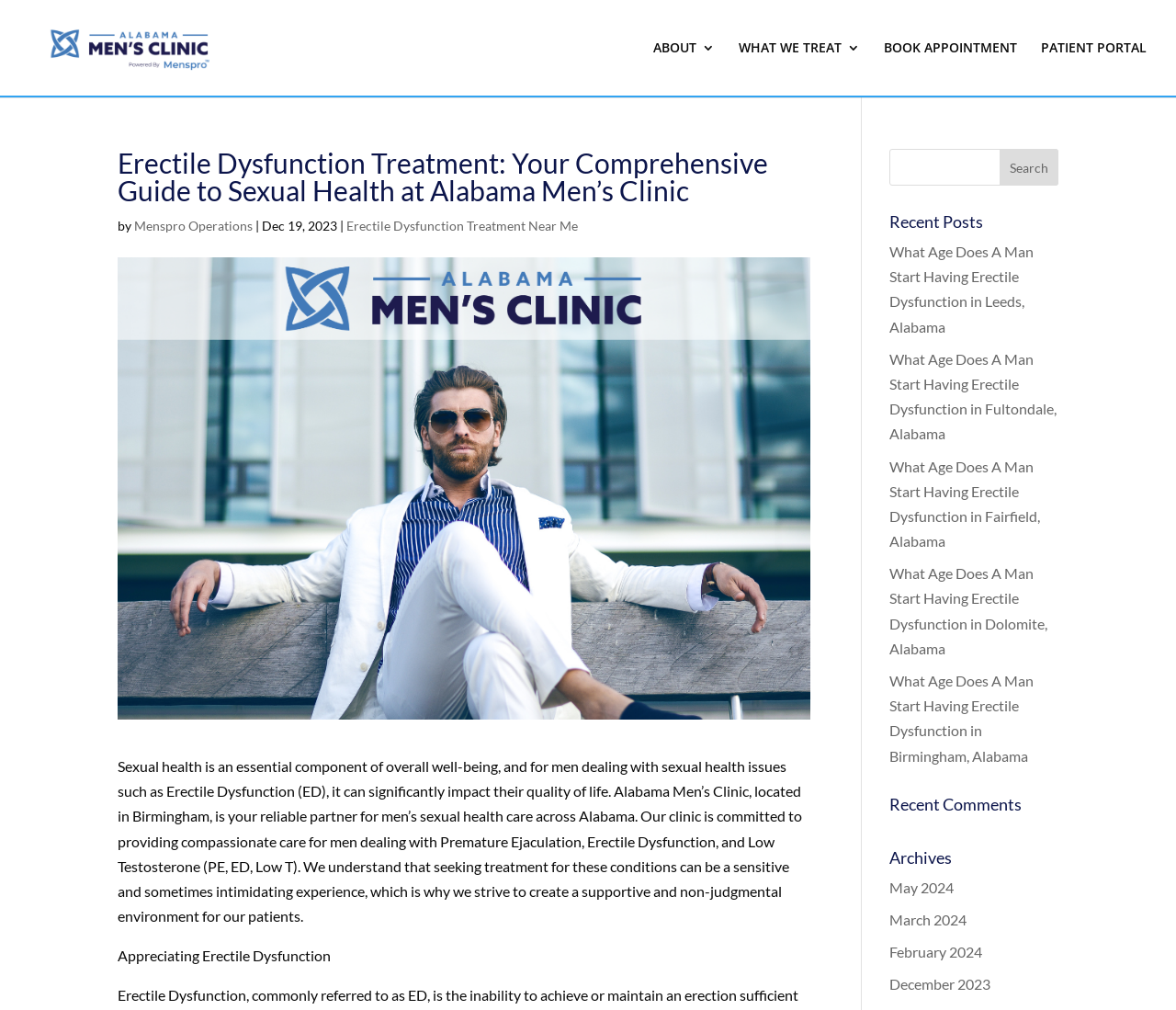What is the name of the clinic?
Please answer using one word or phrase, based on the screenshot.

Alabama Men's Clinic